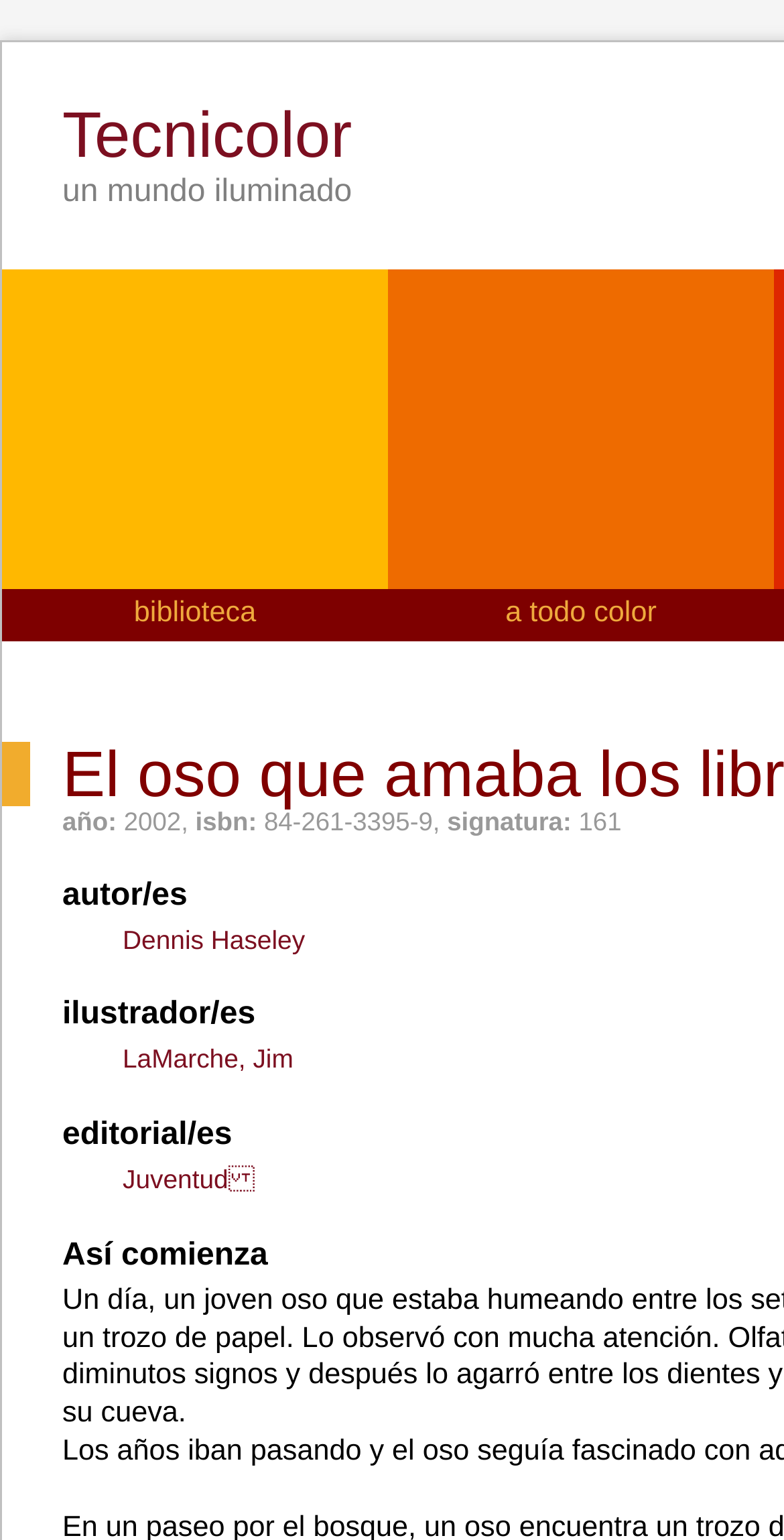Consider the image and give a detailed and elaborate answer to the question: 
What is the year of publication of the book?

The year of publication of the book can be found in the middle of the webpage, where the book's details are listed. It is written next to the label 'año:'.